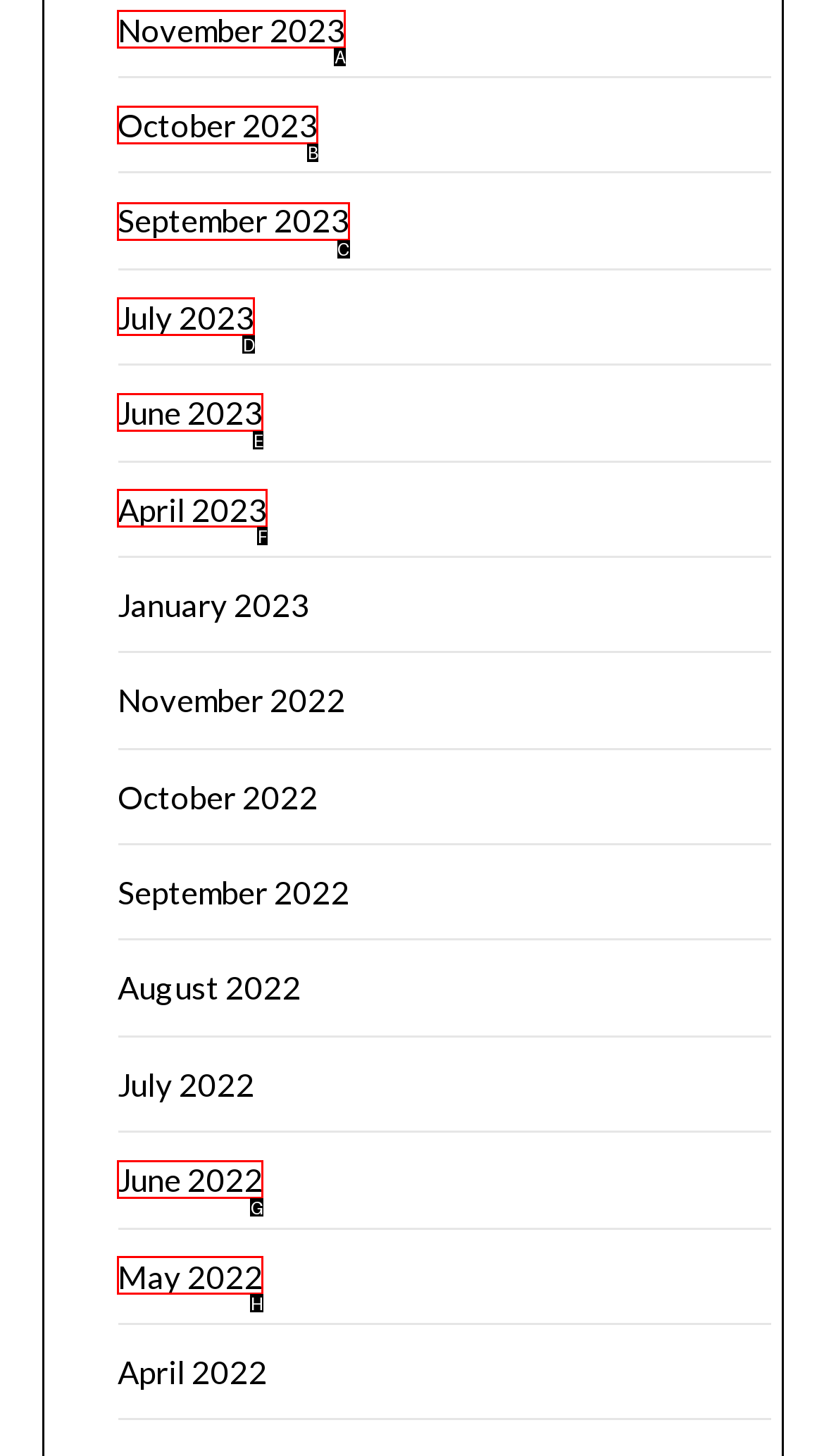Tell me the letter of the correct UI element to click for this instruction: view September 2023. Answer with the letter only.

C